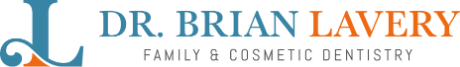Create an elaborate description of the image, covering every aspect.

This image features the logo of Dr. Brian Lavery Family and Cosmetic Dentistry, prominently displayed at the top of the webpage. The logo blends professional aesthetics with a modern touch, showcasing the name "Dr. Brian Lavery" in an elegant font, where "Lavery" stands out in a bold orange hue. Beneath the name, the phrase "FAMILY & COSMETIC DENTISTRY" is presented in a softer blue, signaling the practice's commitment to both family-friendly care and advanced cosmetic dentistry solutions. This logo encapsulates the welcoming atmosphere of the dental practice, inviting potential patients to trust in their services for enhanced dental health and aesthetics.